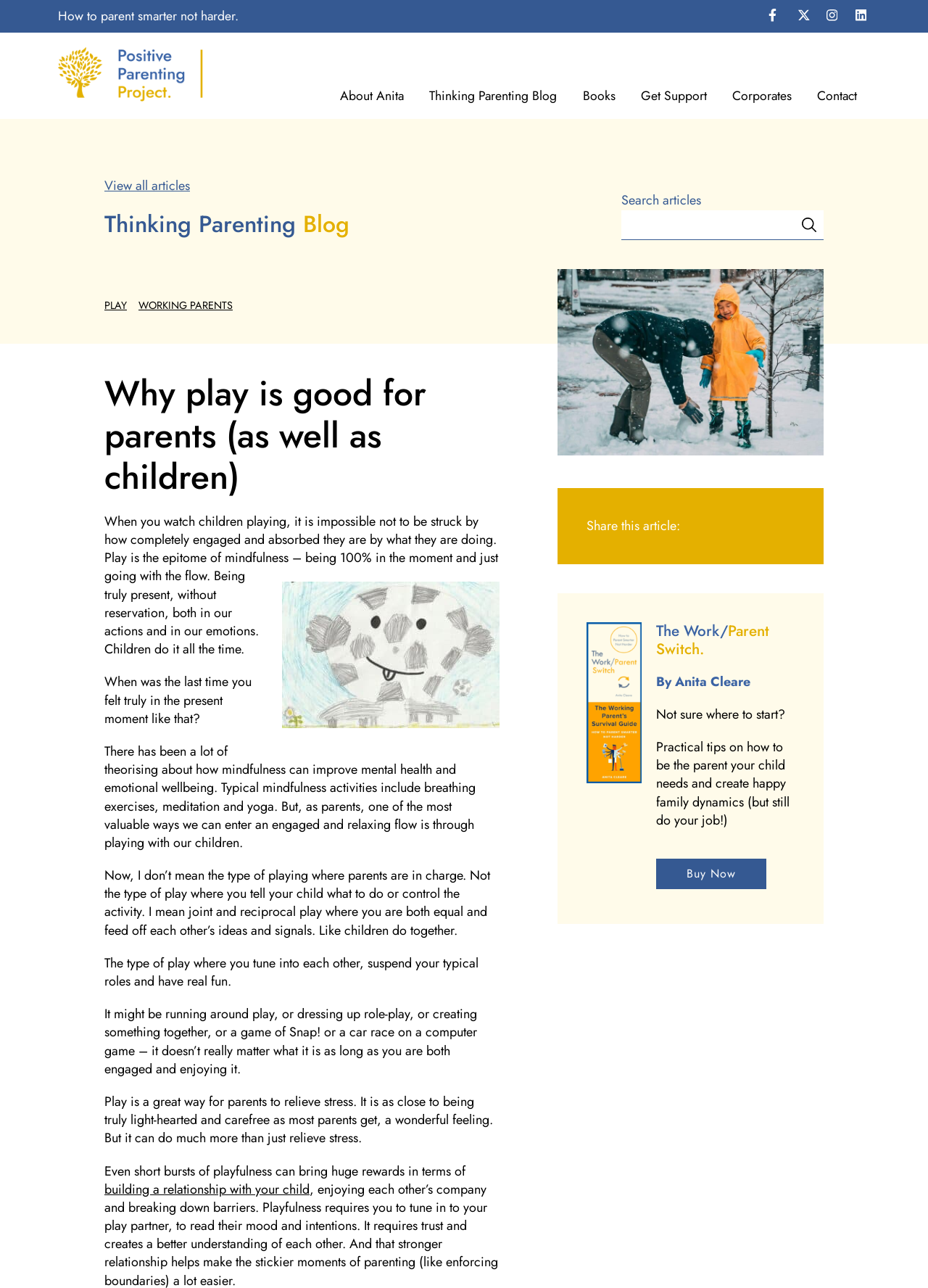What is the tagline of the website?
Using the screenshot, give a one-word or short phrase answer.

How to parent smarter not harder.